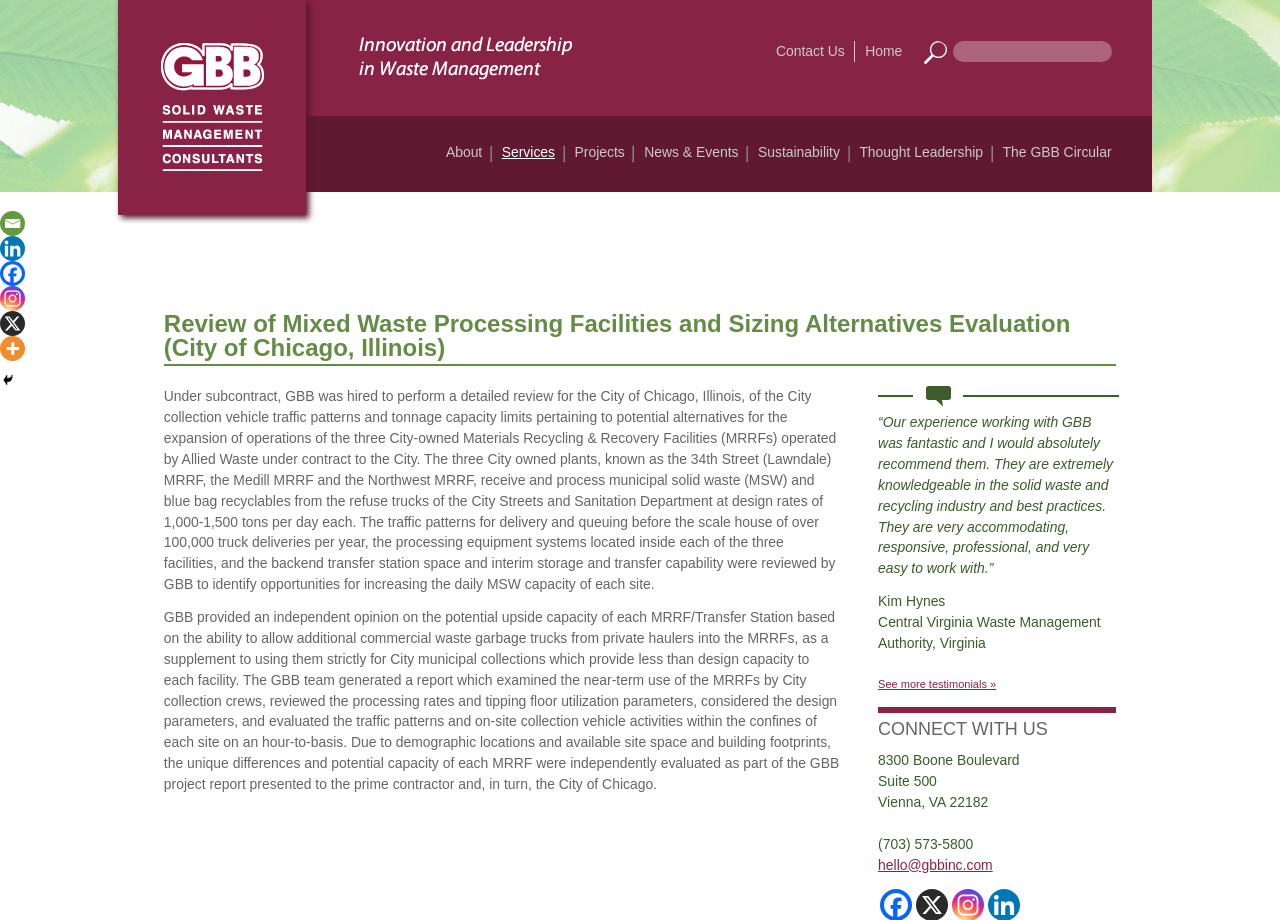Please identify the bounding box coordinates of the clickable area that will allow you to execute the instruction: "Click the 'Submit' button".

[0.722, 0.044, 0.741, 0.069]